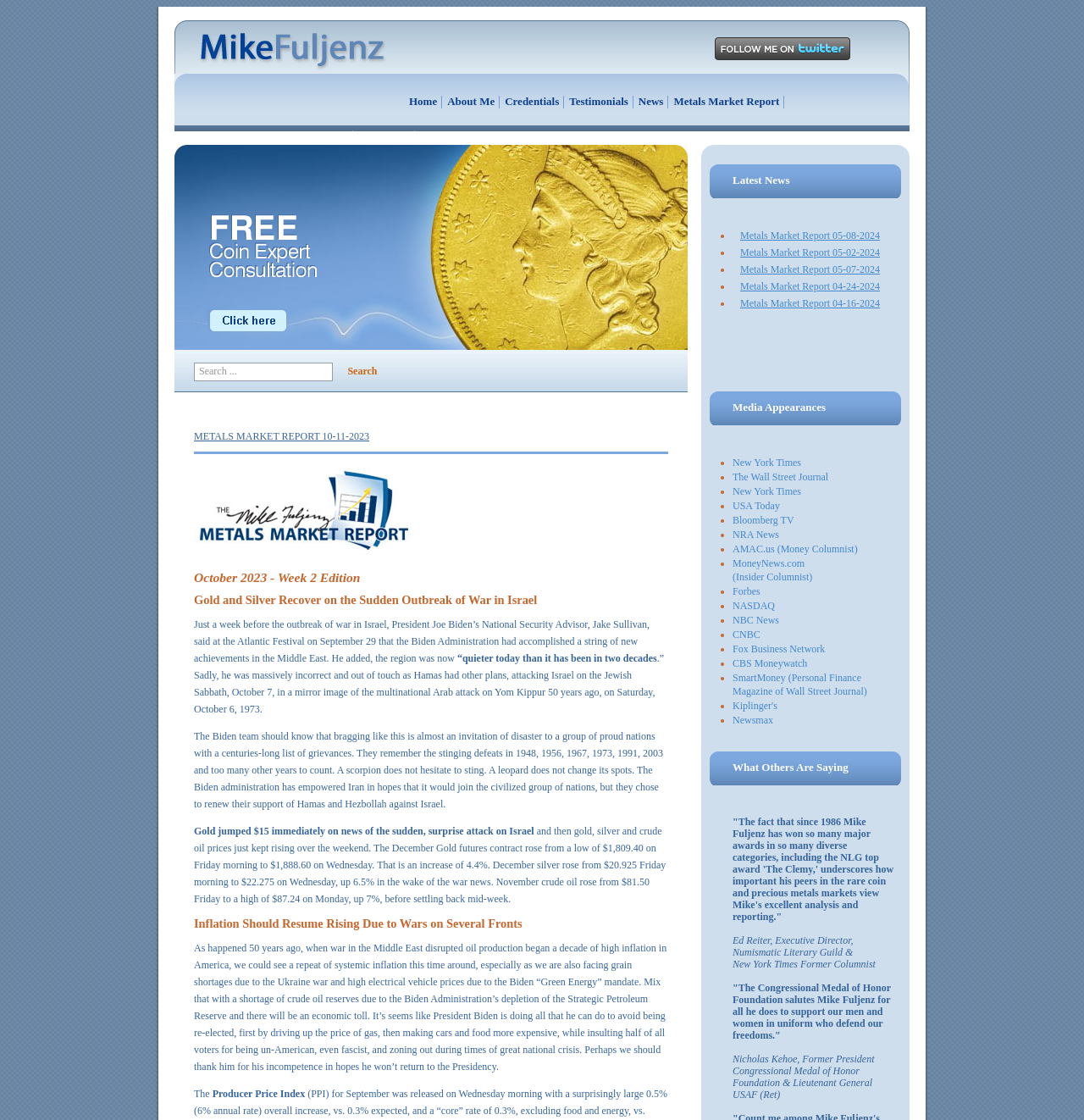Summarize the webpage with a detailed and informative caption.

The webpage is a metals market report by Mike Fuljenz, providing analysis and commentary on global economic and geo-political events affecting the gold, silver, and platinum markets. 

At the top of the page, there is a logo and a link to follow Mike Fuljenz on Twitter. Below this, there is a navigation menu with links to various sections, including Home, About Me, Credentials, Testimonials, News, Metals Market Report, The Story of Our National Motto, and Contact Us.

On the left side of the page, there is a section titled "Latest News" with a list of links to previous metals market reports, including dates ranging from April 24, 2024, to May 8, 2024.

Below this, there is a section titled "Media Appearances" with a list of bullet points featuring various media outlets, including the New York Times, The Wall Street Journal, USA Today, Bloomberg TV, and more.

Further down the page, there is a section titled "What Others Are Saying" with quotes from notable individuals, including Ed Reiter, Executive Director of the Numismatic Literary Guild, and Nicholas Kehoe, Former President of the Congressional Medal of Honor Foundation.

On the right side of the page, there is a search bar with a button to search the site. Below this, there is a table with a heading "METALS MARKET REPORT 10-11-2023" and a link to the report. There is also a link to "The Mike Fuljenz Metals Market Report" with an image and a heading "October 2023 - Week 2 Edition".